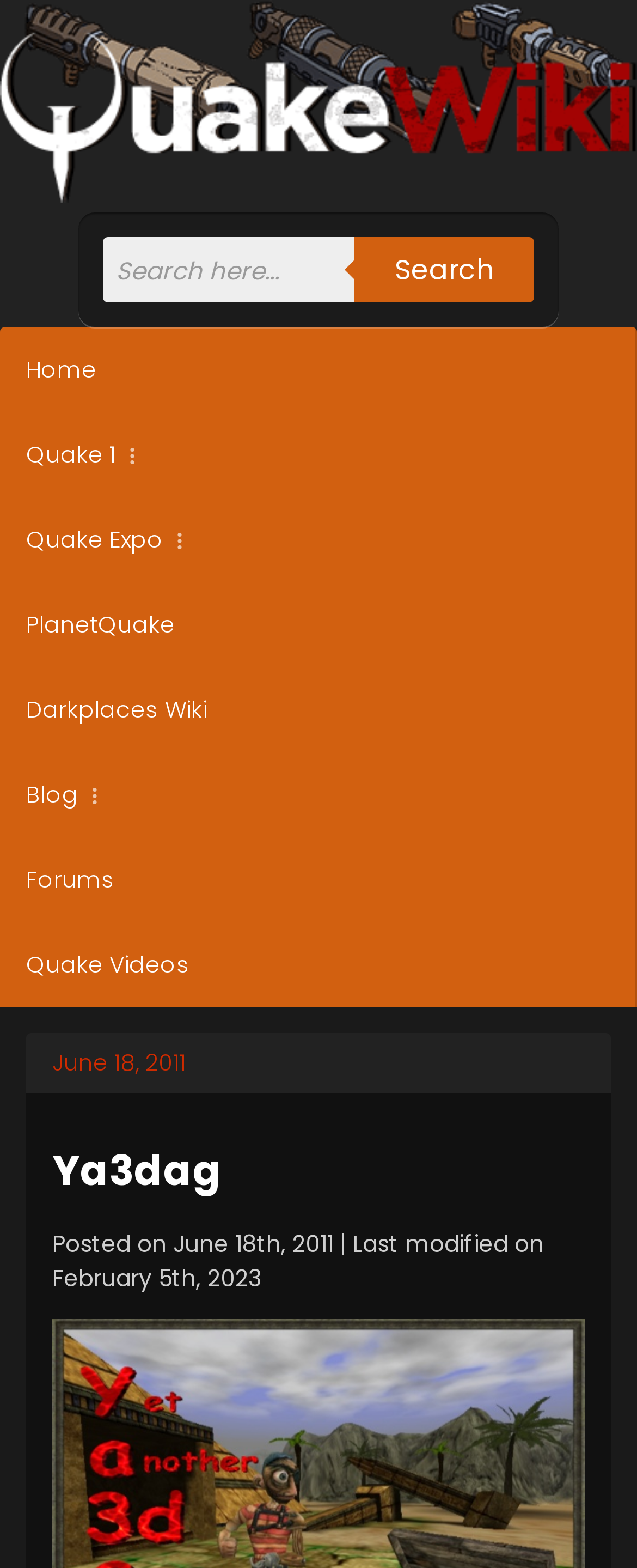Refer to the screenshot and give an in-depth answer to this question: What is the date of the latest modification?

The date of the latest modification can be found at the bottom of the webpage, where it says 'Posted on June 18th, 2011 | Last modified on February 5th, 2023', indicating that the webpage was last modified on February 5th, 2023.